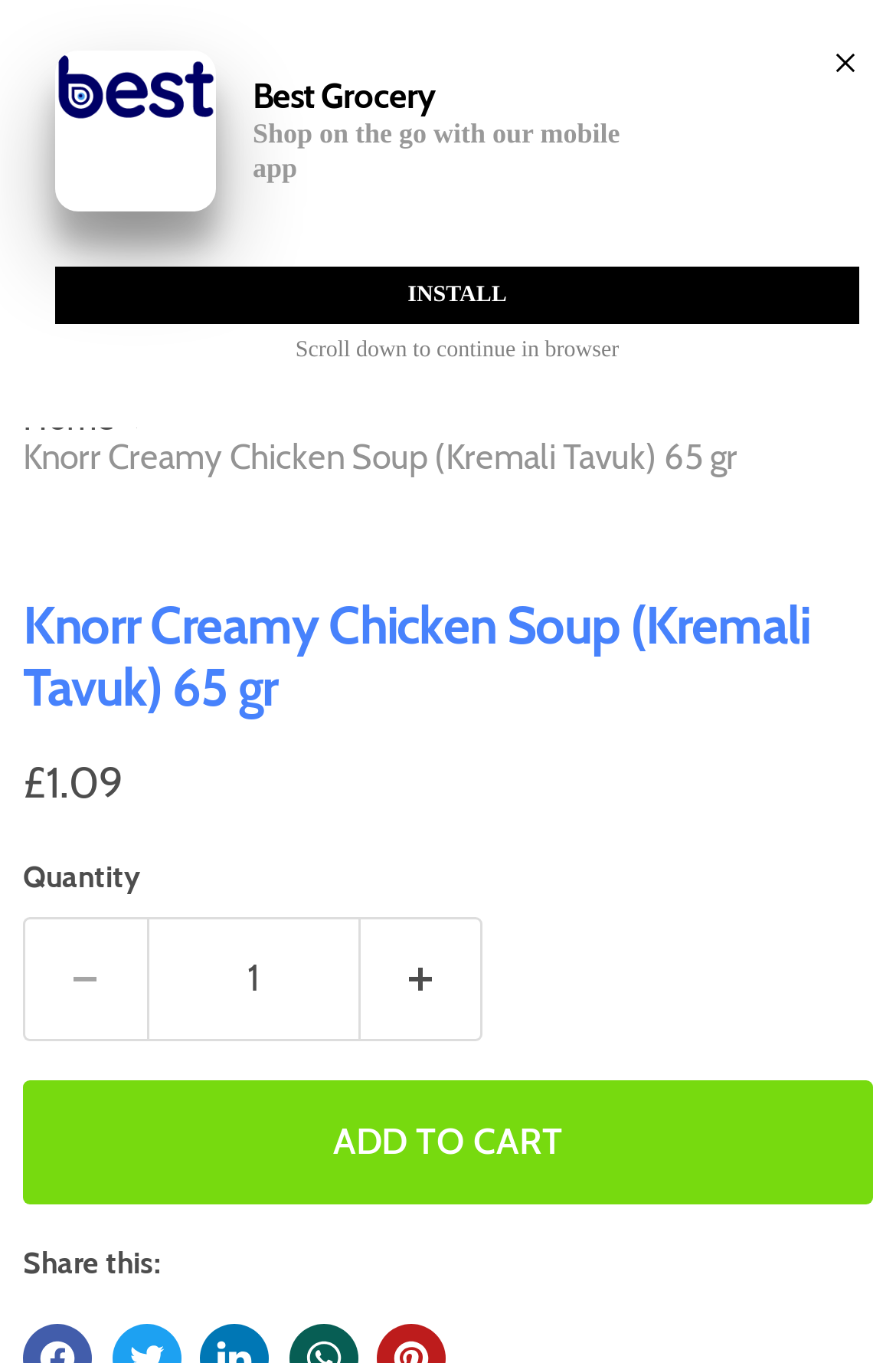Determine the bounding box coordinates of the element's region needed to click to follow the instruction: "Increase quantity by 1". Provide these coordinates as four float numbers between 0 and 1, formatted as [left, top, right, bottom].

[0.401, 0.673, 0.538, 0.764]